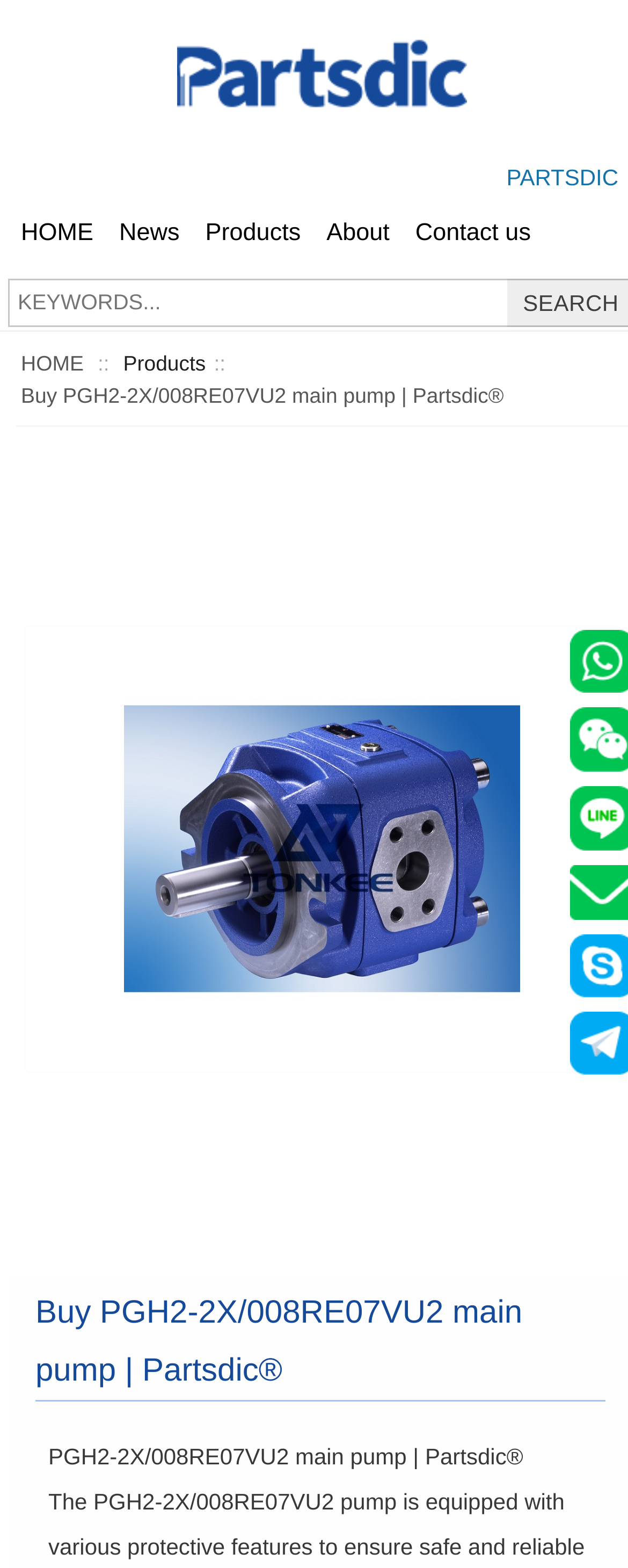Answer the question with a single word or phrase: 
How many main navigation links are there?

5